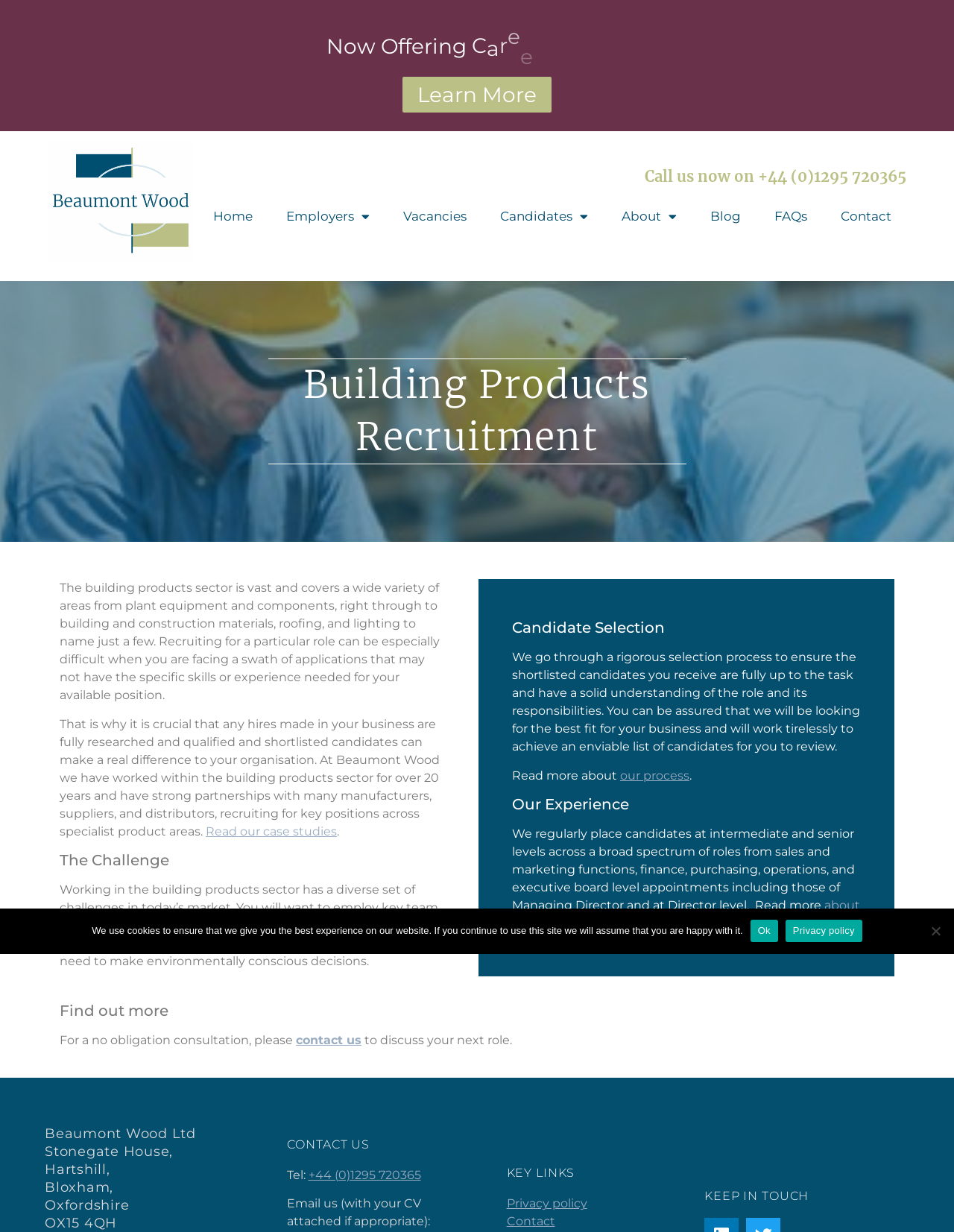Provide a short, one-word or phrase answer to the question below:
What is the process to ensure the shortlisted candidates are qualified?

Rigorous selection process